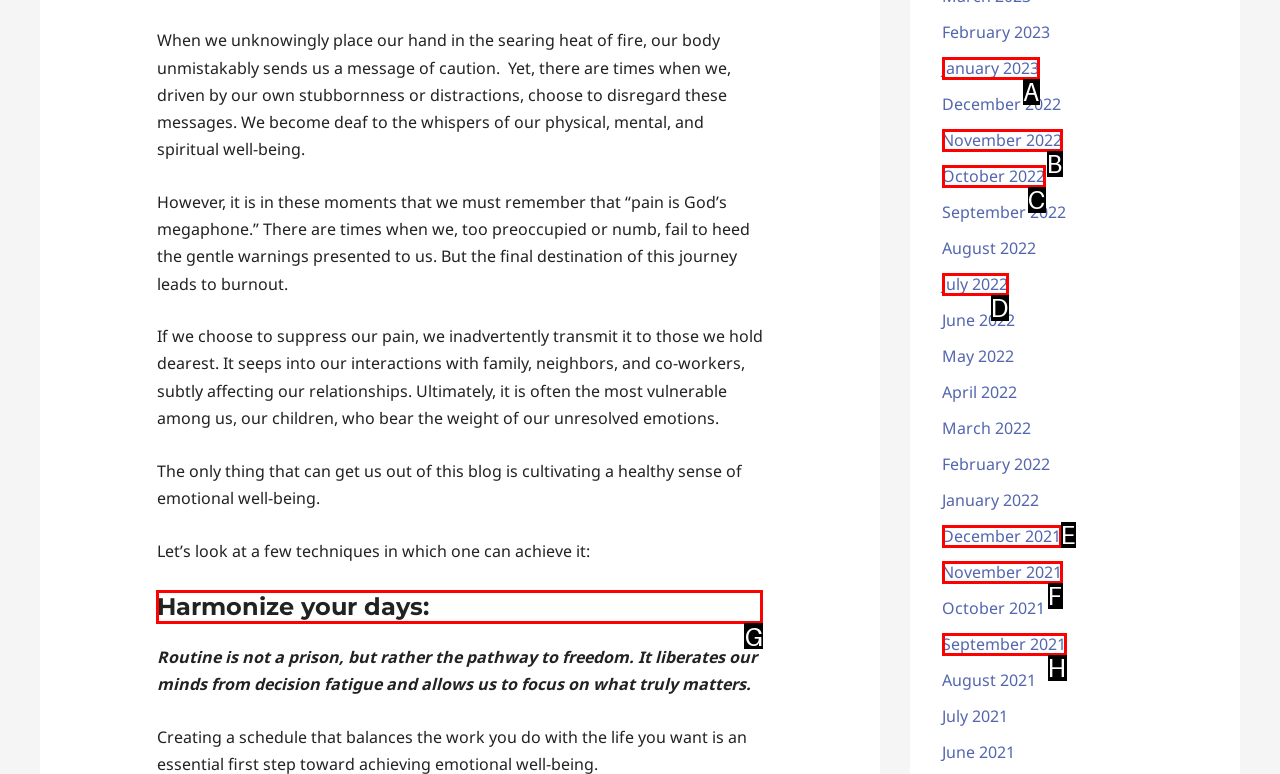Select the letter associated with the UI element you need to click to perform the following action: Click on Harmonize your days:
Reply with the correct letter from the options provided.

G